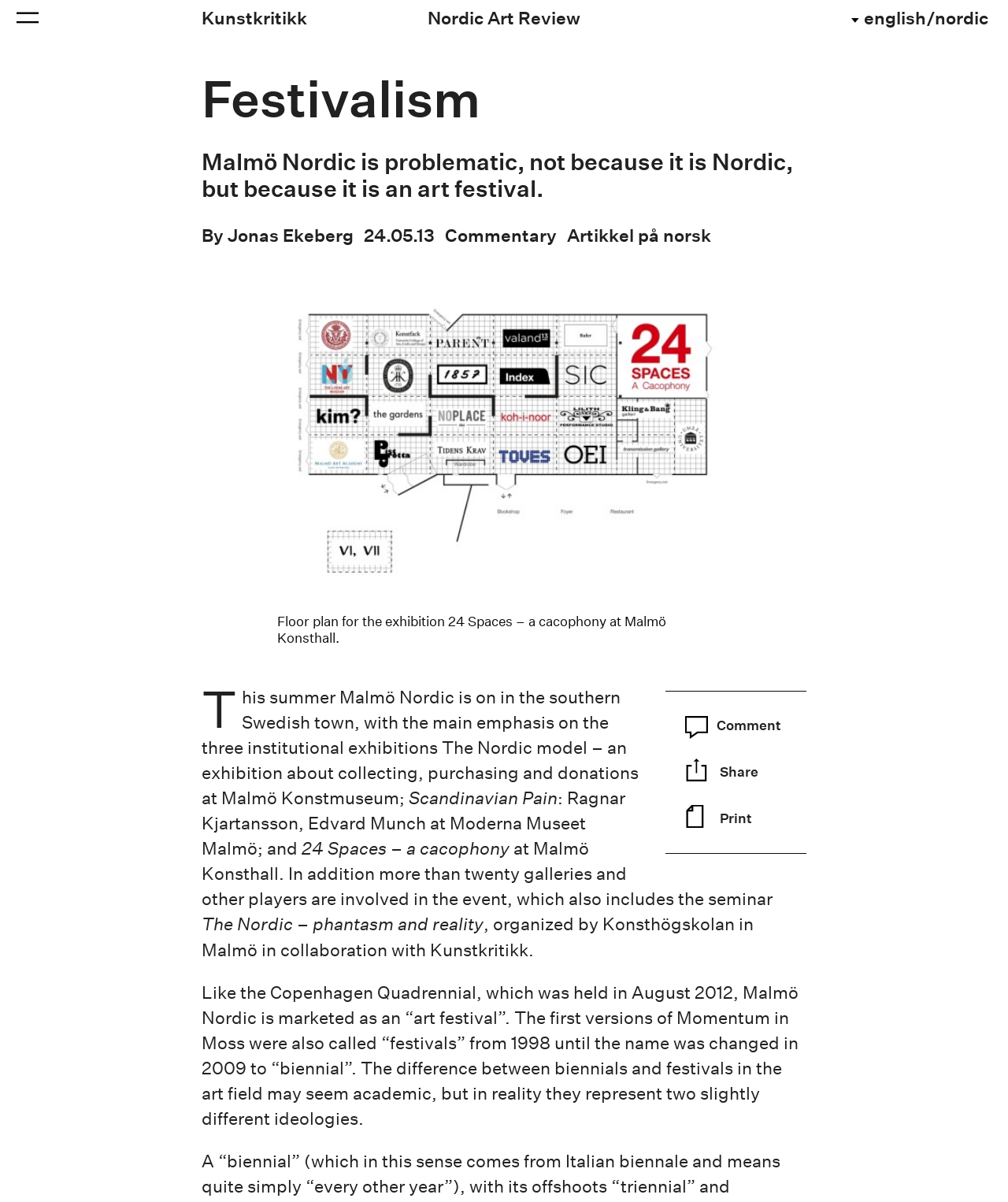Explain the features and main sections of the webpage comprehensively.

The webpage appears to be an article about the Malmö Nordic art festival. At the top, there is a navigation menu with a button labeled "menu" and links to "Kunstkritikk" and "Nordic Art Review". To the right of the navigation menu, there is a language dropdown menu with the option to switch to English or Nordic languages.

Below the navigation menu, there is a header section with the title "Festivalism" and a subheading that reads "Malmö Nordic is problematic, not because it is Nordic, but because it is an art festival." The author of the article, Jonas Ekeberg, is credited below the title, along with the date of publication, May 24, 2013.

To the right of the header section, there is a figure with a link to a floor plan for the exhibition "24 Spaces – a cacophony" at Malmö Konsthall. The figure is accompanied by a caption.

The main content of the article is divided into several paragraphs. The first paragraph discusses the Malmö Nordic festival, which is taking place in the southern Swedish town, with a focus on three institutional exhibitions. The subsequent paragraphs provide more details about the exhibitions, including "The Nordic model", "Scandinavian Pain", and "24 Spaces – a cacophony".

At the bottom of the page, there are links to comment on the article, share it, or print it.